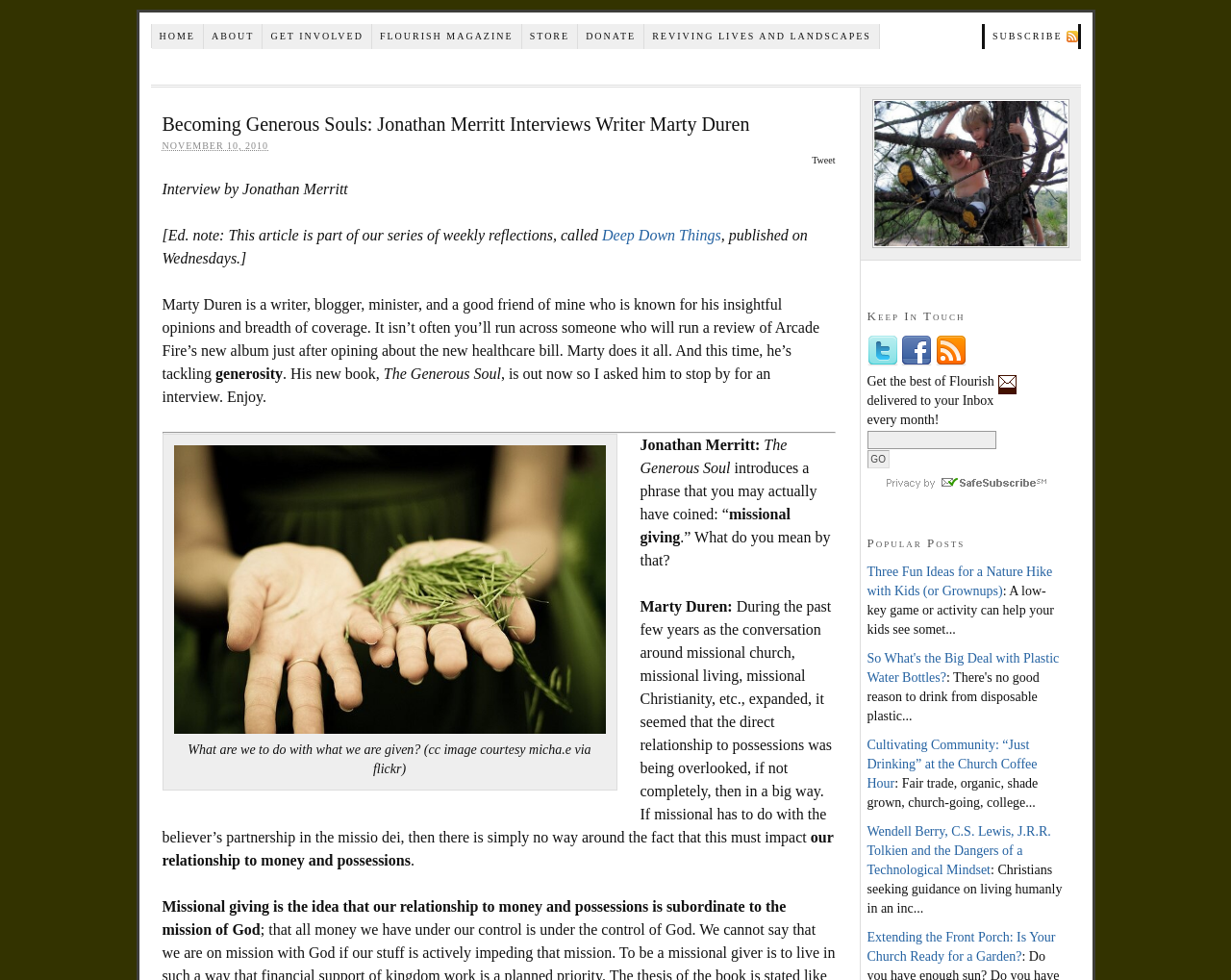Refer to the image and provide a thorough answer to this question:
What can be subscribed to at the bottom of the webpage?

At the bottom of the webpage, there is a section that allows users to subscribe to the Flourish newsletter, which promises to deliver the best of Flourish to their inbox every month.